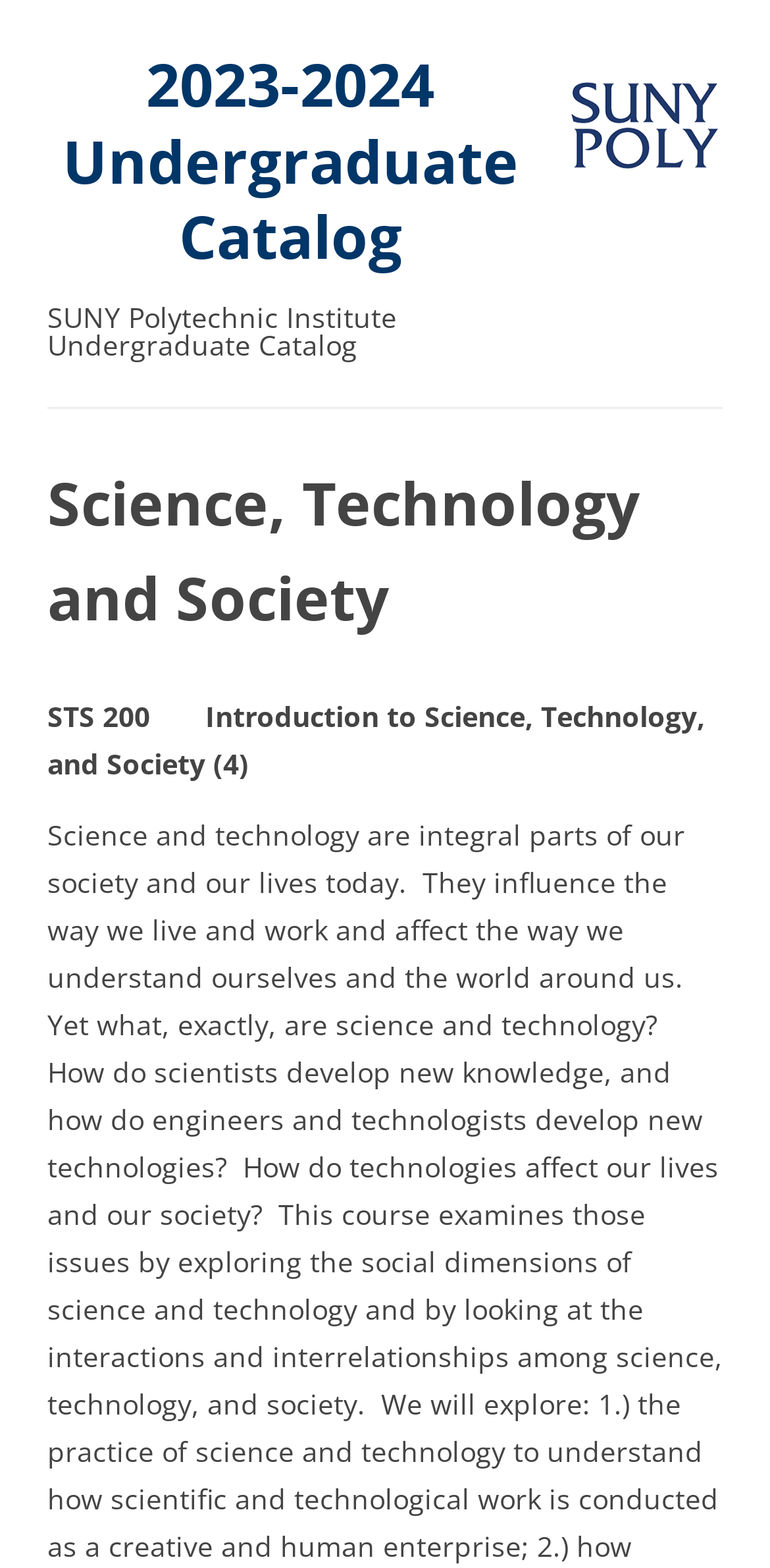Provide an in-depth caption for the elements present on the webpage.

The webpage is about the 2023-2024 Undergraduate Catalog for Science, Technology, and Society at SUNY Polytechnic Institute. At the top, there is a heading that reads "2023-2024 Undergraduate Catalog" which is also a clickable link. Below this heading, there is a static text that says "SUNY Polytechnic Institute Undergraduate Catalog". 

On the top right corner, there is an image of the SUNY Poly Logo, which is also a clickable link. 

Below the SUNY Poly Logo, there is a header section that spans the entire width of the page. Within this header section, there is a heading that reads "Science, Technology and Society". 

Under the header section, there is a static text that describes a course, "STS 200 Introduction to Science, Technology, and Society" with 4 credits.